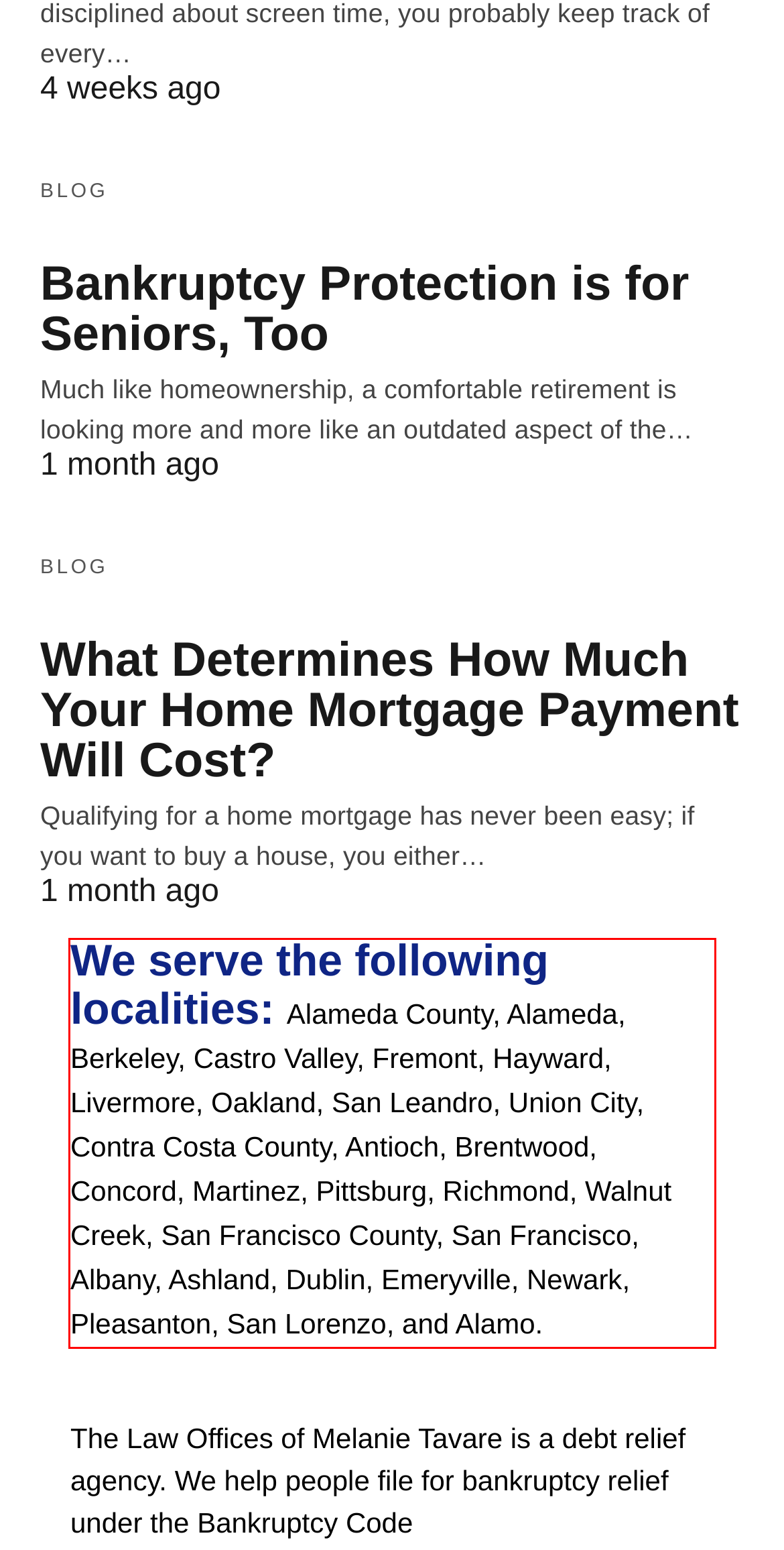You are provided with a screenshot of a webpage that includes a red bounding box. Extract and generate the text content found within the red bounding box.

We serve the following localities: Alameda County, Alameda, Berkeley, Castro Valley, Fremont, Hayward, Livermore, Oakland, San Leandro, Union City, Contra Costa County, Antioch, Brentwood, Concord, Martinez, Pittsburg, Richmond, Walnut Creek, San Francisco County, San Francisco, Albany, Ashland, Dublin, Emeryville, Newark, Pleasanton, San Lorenzo, and Alamo.